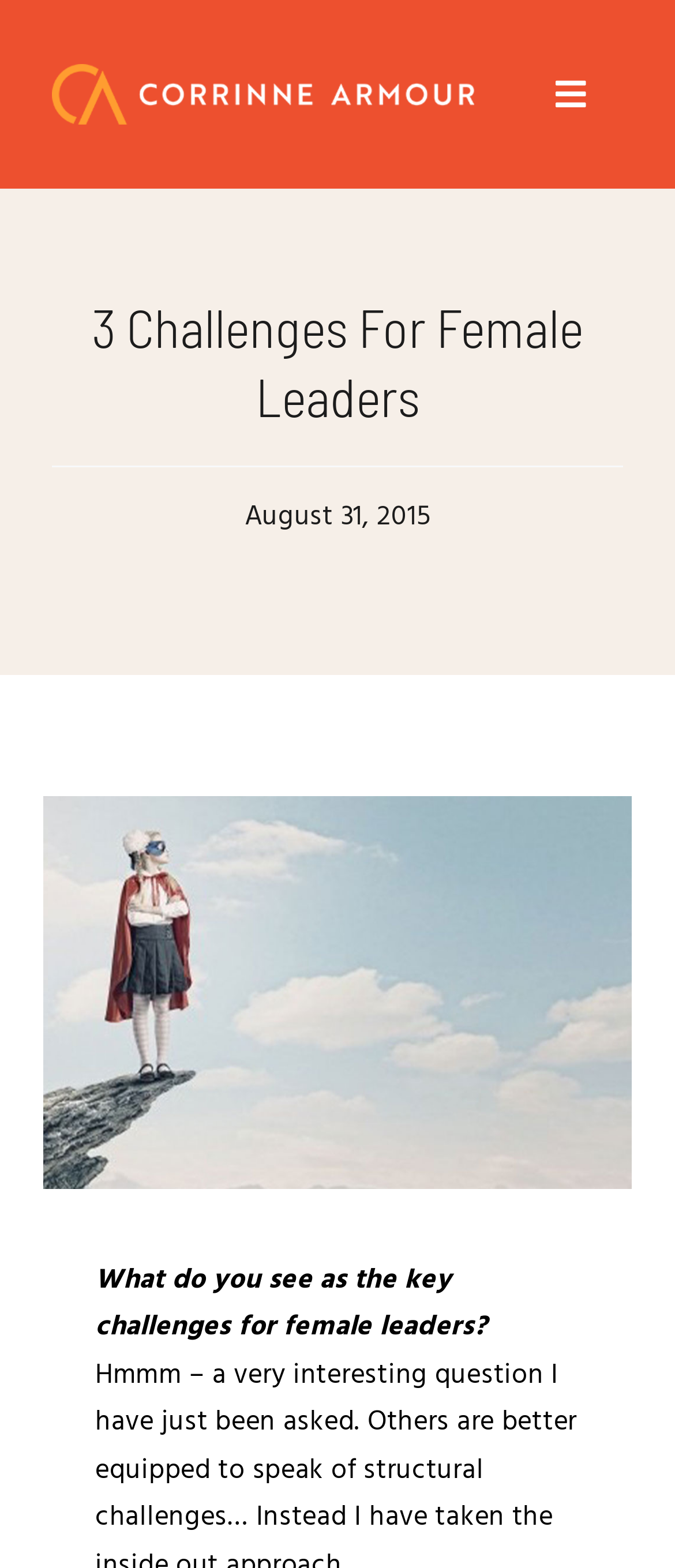Please specify the bounding box coordinates of the clickable region necessary for completing the following instruction: "Read the blog". The coordinates must consist of four float numbers between 0 and 1, i.e., [left, top, right, bottom].

[0.0, 0.479, 1.0, 0.551]